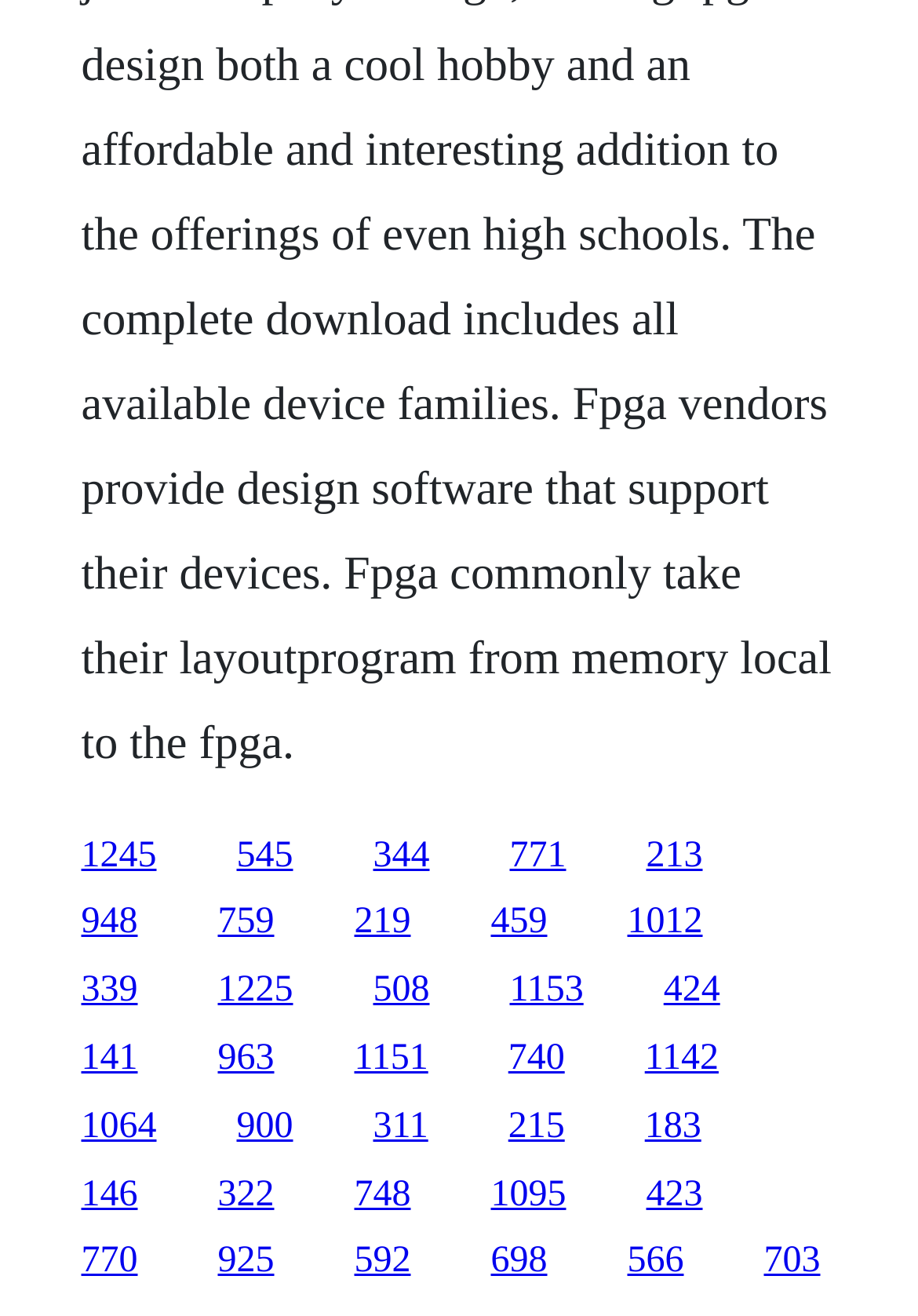Kindly determine the bounding box coordinates of the area that needs to be clicked to fulfill this instruction: "explore the twentieth link".

[0.554, 0.789, 0.615, 0.819]